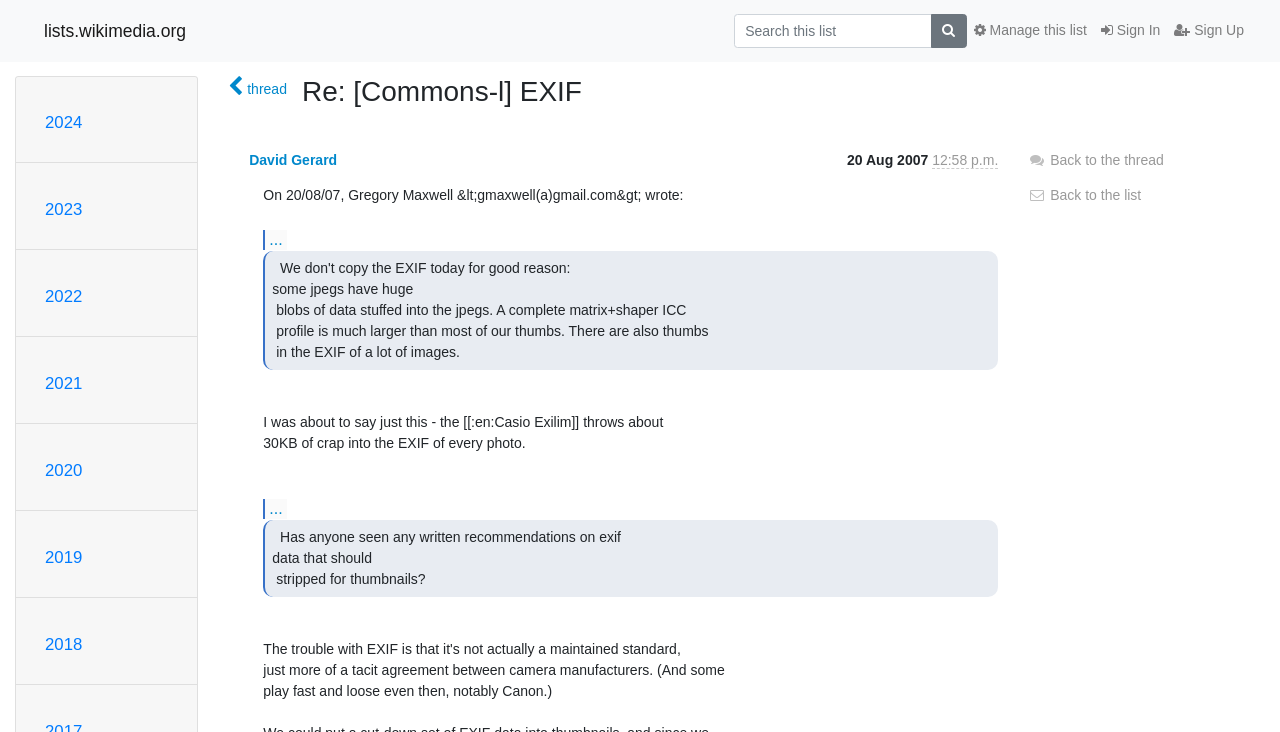What is the topic of the thread? From the image, respond with a single word or brief phrase.

EXIF